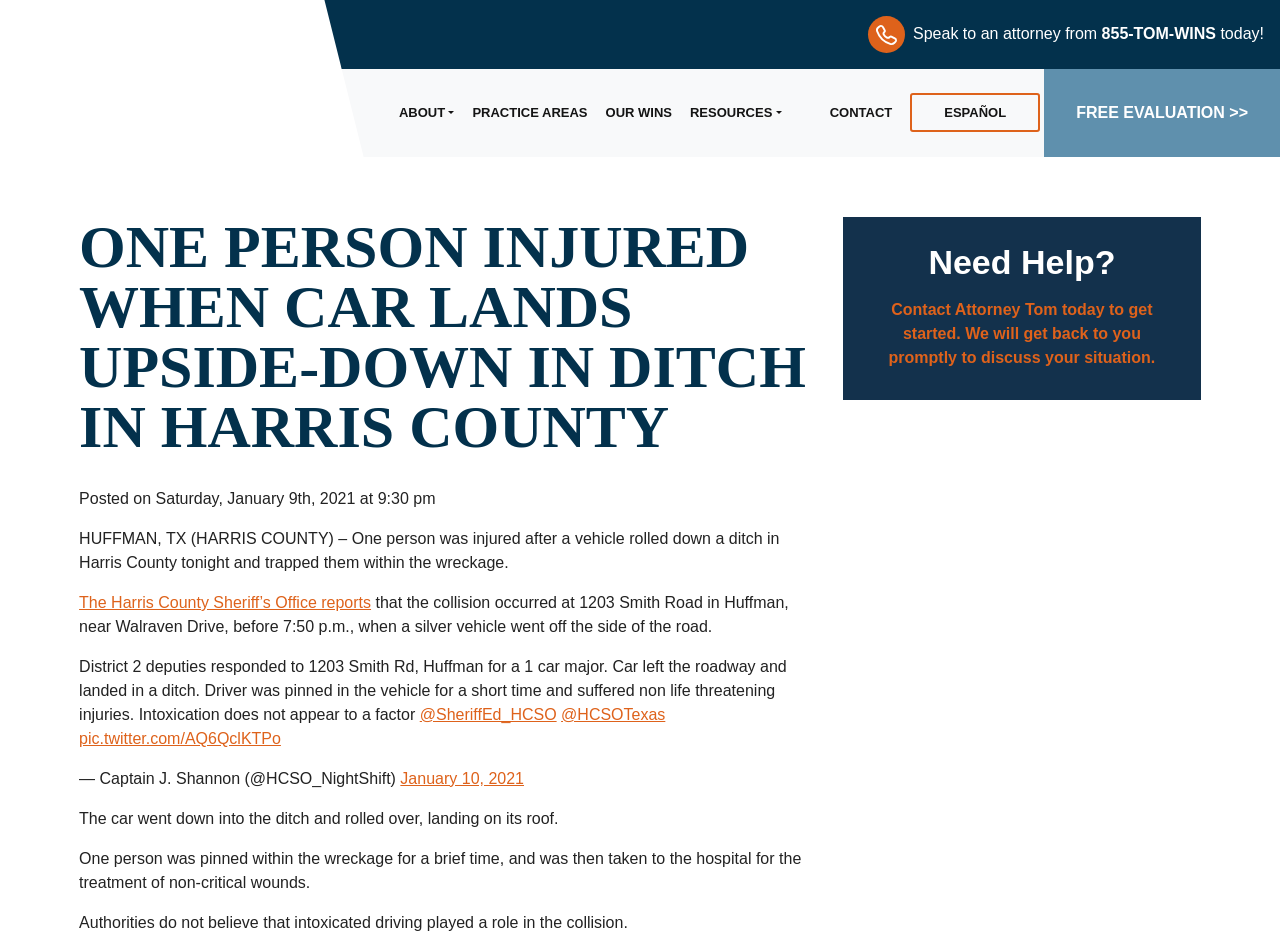Create an in-depth description of the webpage, covering main sections.

This webpage appears to be a news article or blog post about a car accident in Harris County, Texas. At the top left corner, there is a logo of "Attorney Tom" with a link to the website. Next to the logo, there is a call-to-action section with a phone number "855-TOM-WINS" and a prompt to speak to an attorney today.

Below the top section, there is a navigation menu with links to "ABOUT", "PRACTICE AREAS", "OUR WINS", "RESOURCES", "CONTACT", and "ESPAÑOL". 

The main content of the webpage starts with a heading that summarizes the article: "ONE PERSON INJURED WHEN CAR LANDS UPSIDE-DOWN IN DITCH IN HARRIS COUNTY". Below the heading, there is a timestamp indicating when the article was posted, followed by a brief summary of the accident.

The article then provides more details about the accident, including the location and time of the incident, and the injuries sustained by the person involved. There is a blockquote section that appears to be a quote from the Harris County Sheriff's Office, providing additional information about the accident.

Throughout the article, there are links to external sources, including Twitter accounts and a photo of the accident scene. At the bottom of the page, there is a section with a prompt to contact Attorney Tom for help, along with a brief description of the services offered.